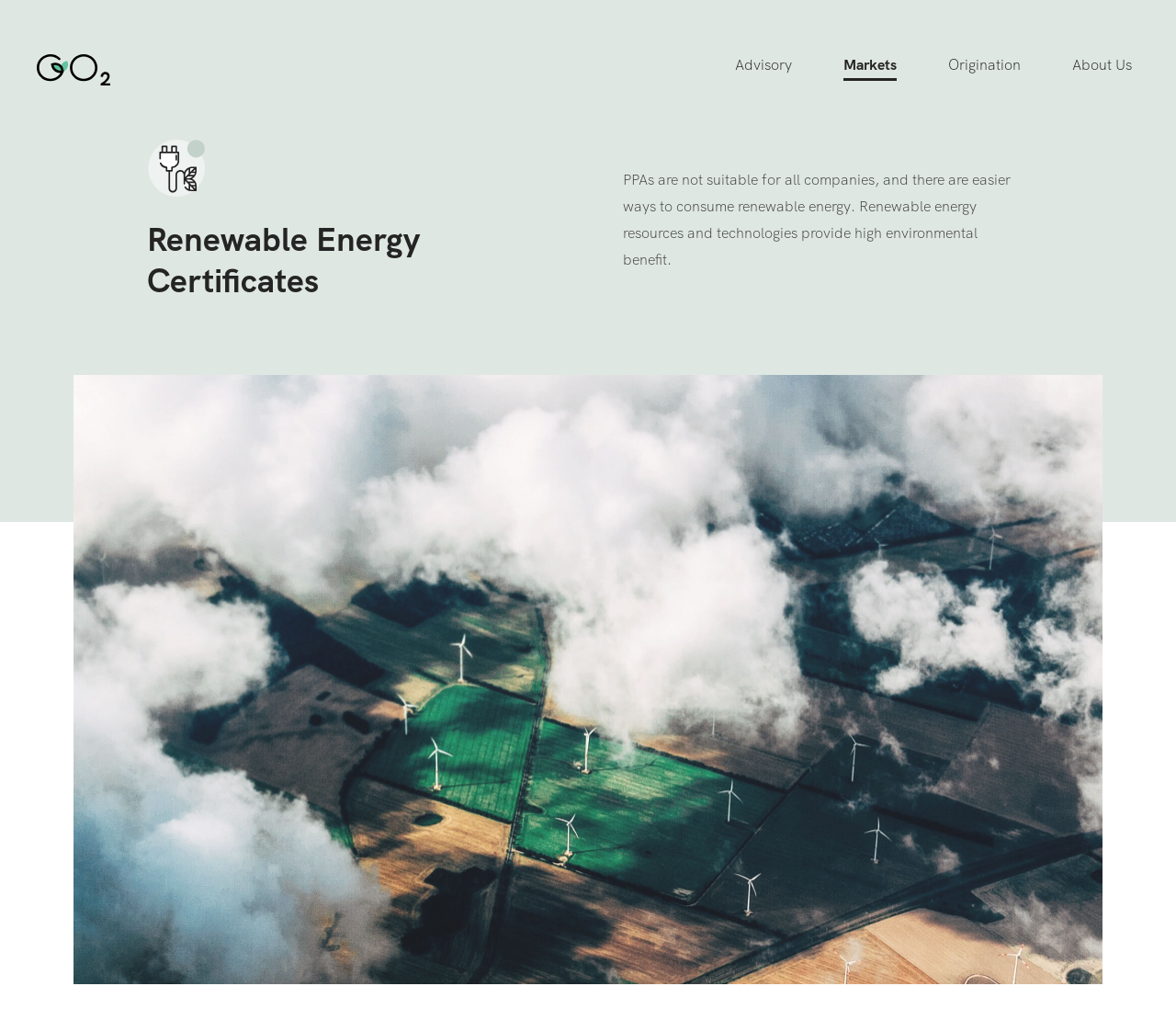Provide an in-depth description of the elements and layout of the webpage.

The webpage is about GO2 Markets, a company focused on renewable energy certificates. At the top left corner, there is a logo of GO2 Markets, accompanied by a link to the company's homepage. 

Below the logo, there are three sections of links, each with a set of related topics. The first section includes links to advisory services such as carbon accounting, science-based target setting, and renewable energy procurement strategy. The second section has links to markets-related topics, including power purchase agreements, renewable energy certificates, and energy efficiency. The third section is about origination and project development, with links to project development, project co-development, and portfolio management.

On the right side of the page, there is a section about the company, with links to information about the company, its team, careers, and contact details.

In the middle of the page, there is a heading that reads "Renewable Energy Certificates" and a paragraph of text that explains the benefits of renewable energy resources and technologies. Below this text, there is an image of a cloudy sky with wind turbines on a green field, which likely represents the company's focus on renewable energy.

There is also an icon for renewable energy certificates located above the heading, which is a small image that represents the topic.